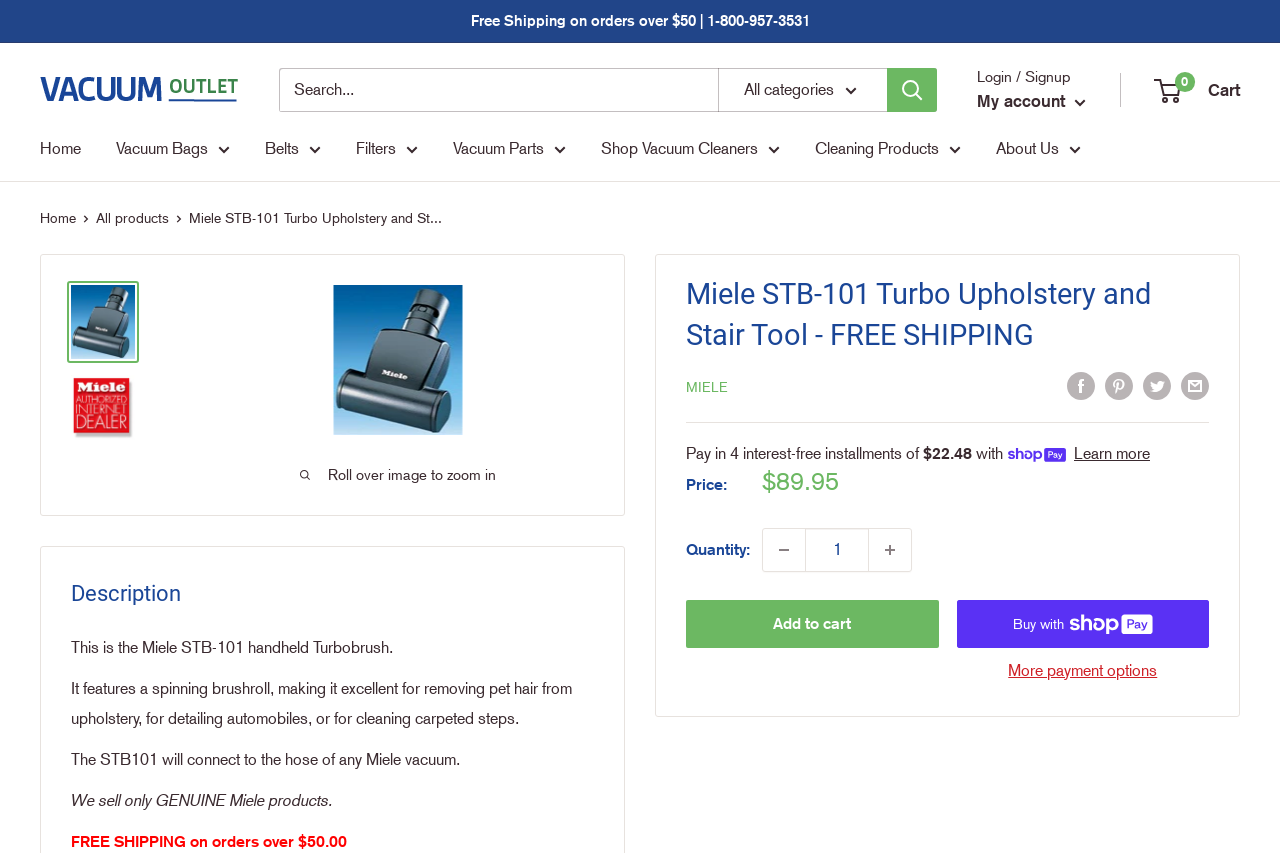Present a detailed account of what is displayed on the webpage.

This webpage is about the Miele STB-101 handheld Turbobrush, a product for cleaning upholstery, automobiles, and carpeted steps. At the top of the page, there is a navigation menu with links to various categories, including "Home", "Vacuum Bags", "Belts", and more. Below the navigation menu, there is a search bar with a dropdown menu for selecting categories. 

To the right of the search bar, there are links to "Login/Signup", "My account", and a shopping cart icon. Above the product description, there is a breadcrumb navigation showing the path from "Home" to "All products" to the current product page.

The product description is accompanied by an image of the Miele STB-101 Turbobrush, which can be zoomed in by rolling over it. There are also social media sharing links and a "Share by email" option below the product image.

The product details section is divided into two columns. The left column shows the product name, price, and a "Pay in 4 interest-free installments" option with a "Learn more" button. The right column displays a table with product information, including the sale price and quantity options. Below the product details, there are buttons to "Add to cart", "Buy now with ShopPay", and "More payment options".

Further down the page, there is a product description section with several paragraphs of text detailing the features and benefits of the Miele STB-101 Turbobrush. The page also mentions that the product comes with free shipping on orders over $50.00.